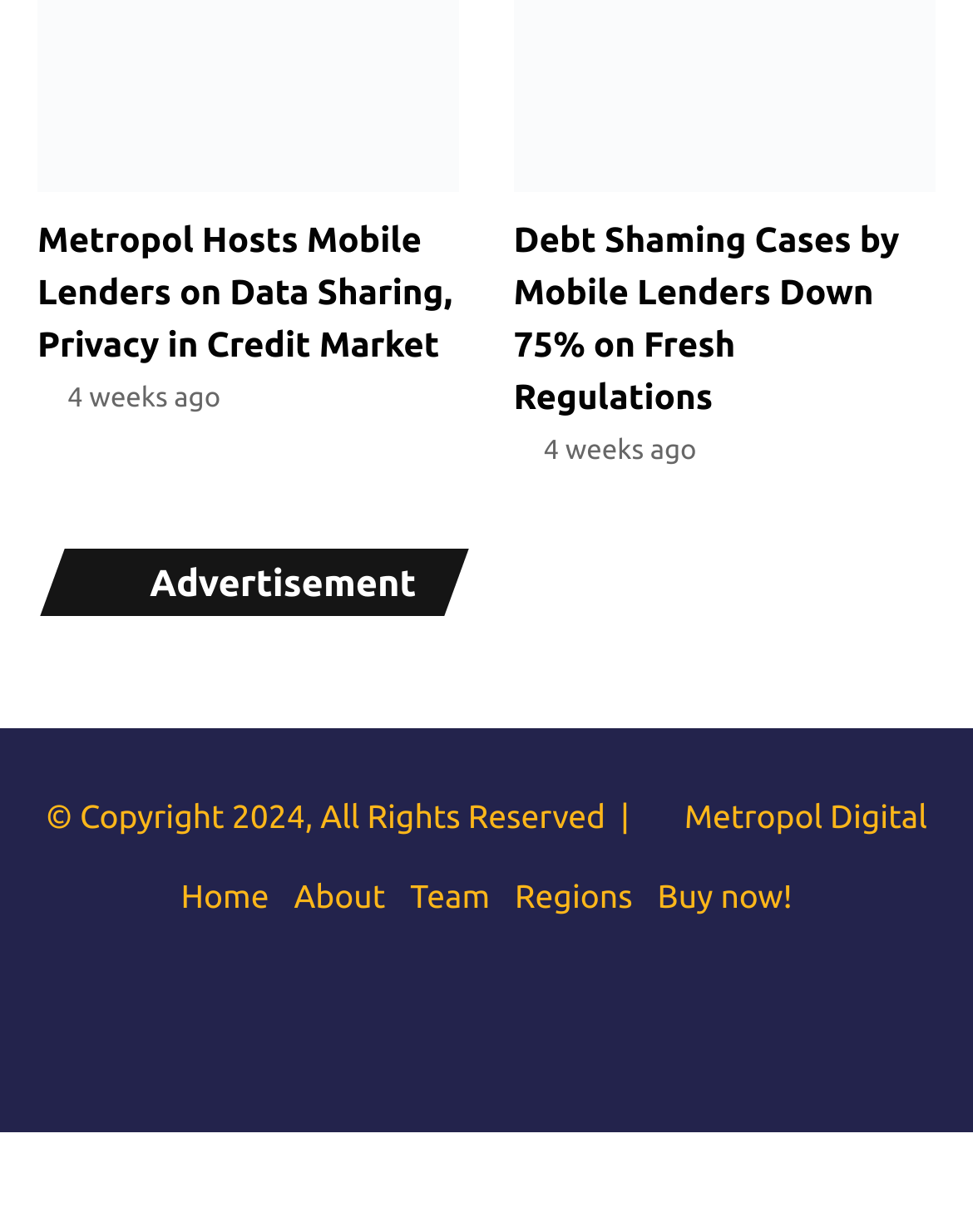Determine the bounding box coordinates for the element that should be clicked to follow this instruction: "Visit Metropol Digital". The coordinates should be given as four float numbers between 0 and 1, in the format [left, top, right, bottom].

[0.703, 0.649, 0.953, 0.677]